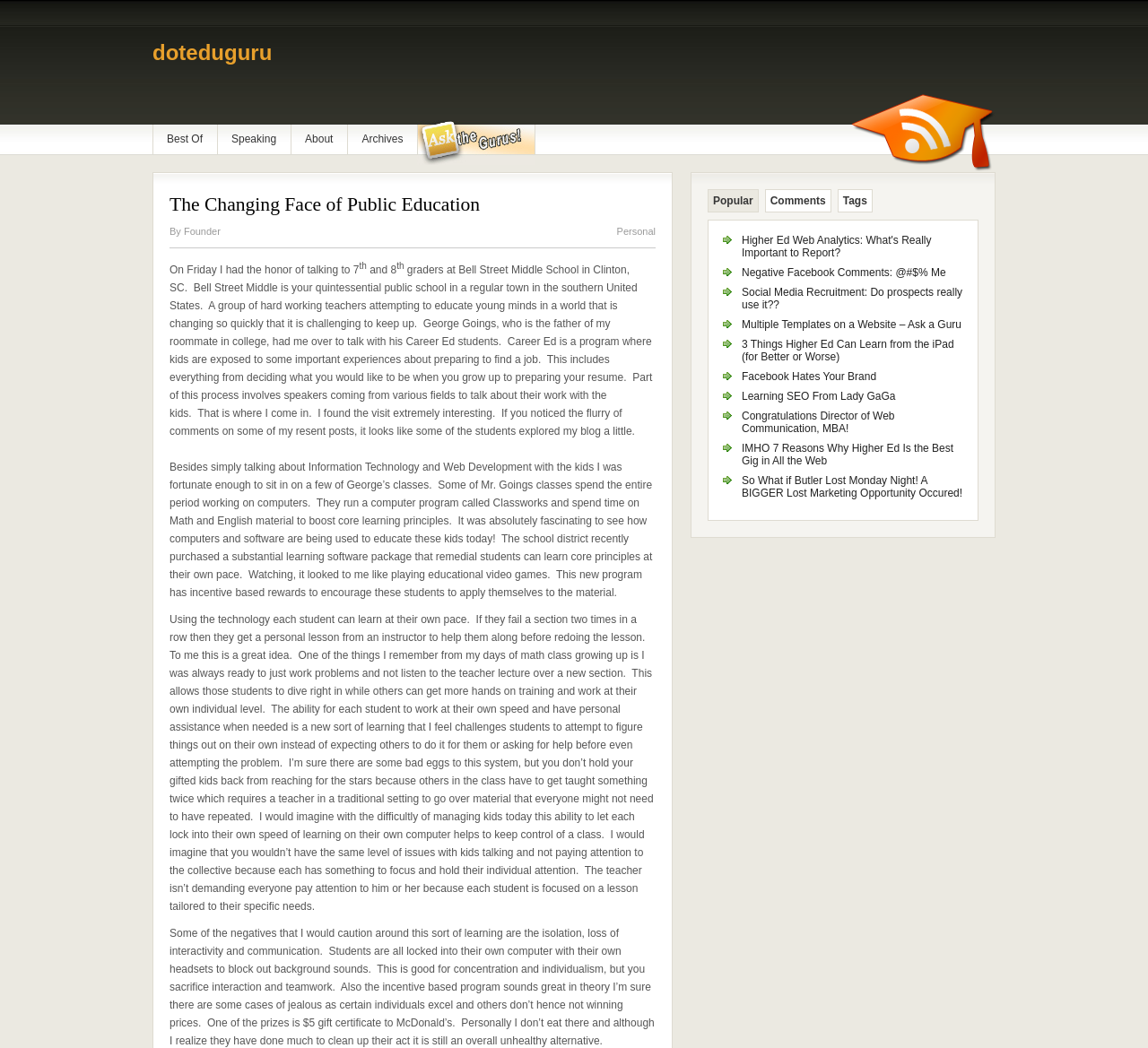Identify the bounding box coordinates of the HTML element based on this description: "Facebook Hates Your Brand".

[0.646, 0.353, 0.763, 0.365]